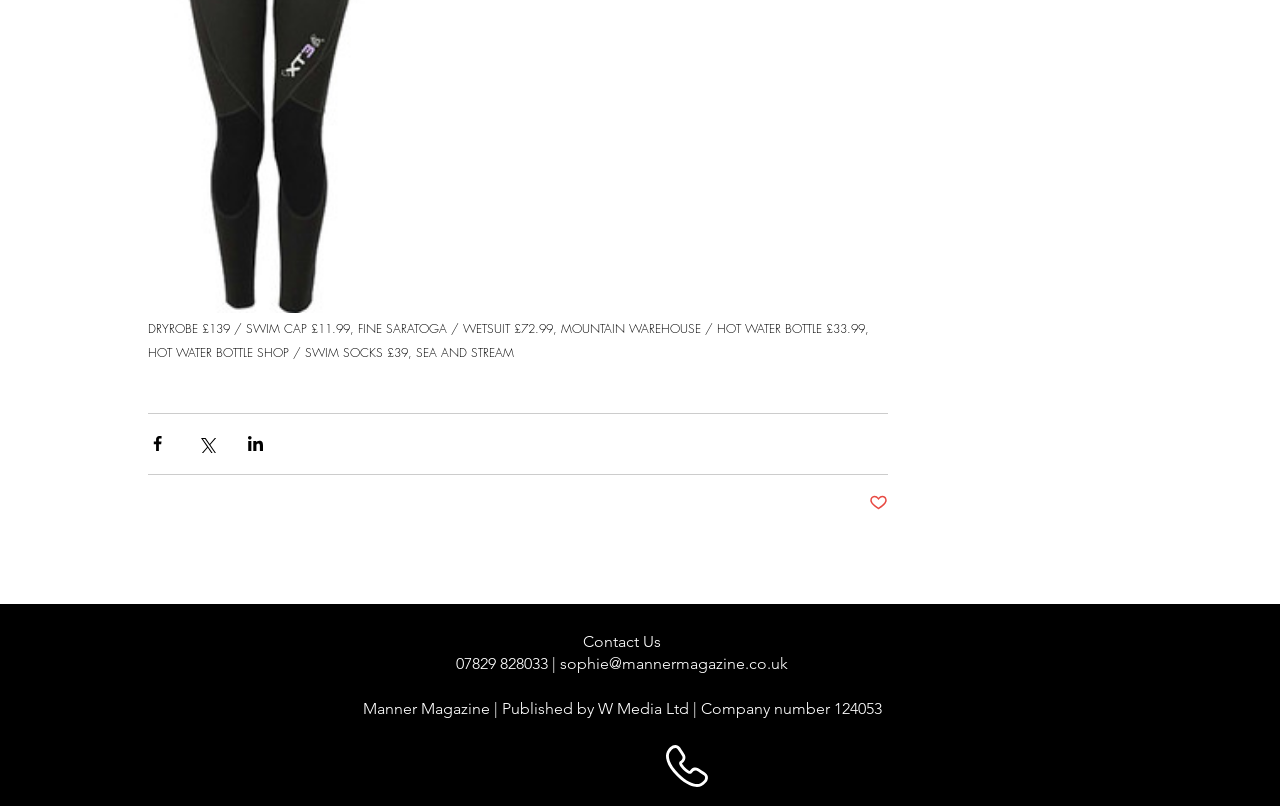Locate the UI element described as follows: "aria-label="White Facebook Icon"". Return the bounding box coordinates as four float numbers between 0 and 1 in the order [left, top, right, bottom].

[0.42, 0.917, 0.459, 0.979]